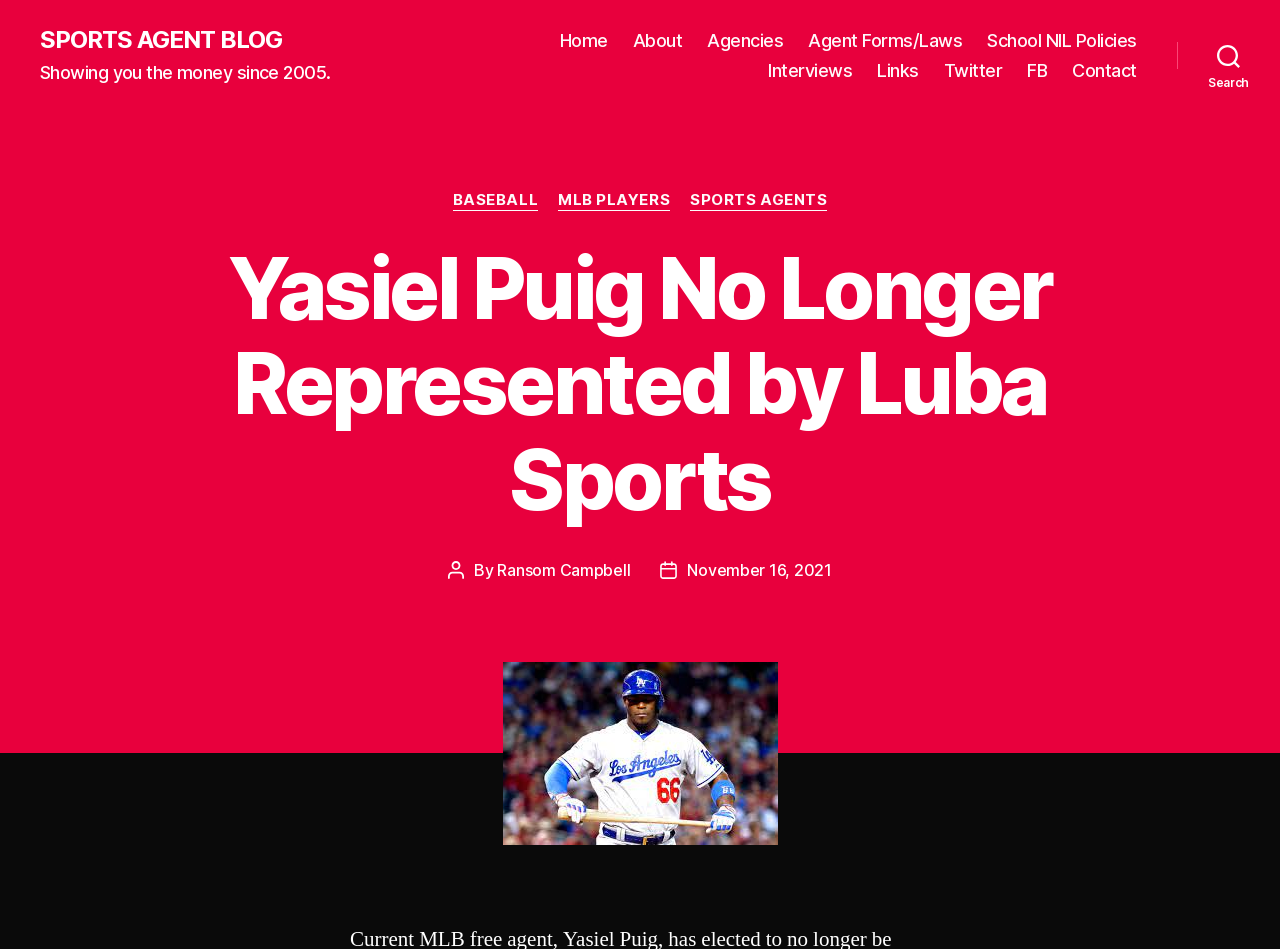Please identify the bounding box coordinates of the clickable area that will fulfill the following instruction: "go to home page". The coordinates should be in the format of four float numbers between 0 and 1, i.e., [left, top, right, bottom].

[0.437, 0.032, 0.475, 0.054]